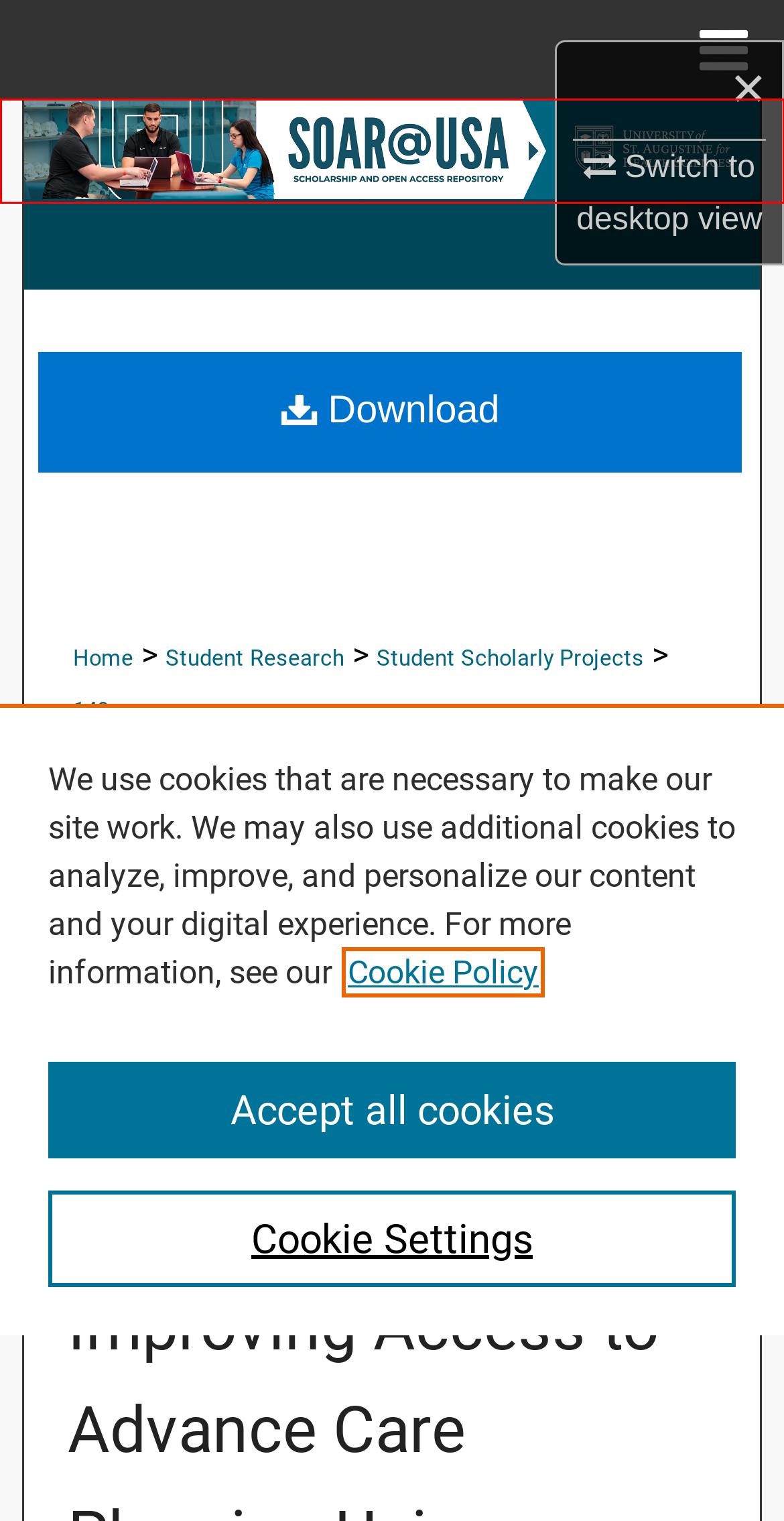Review the screenshot of a webpage containing a red bounding box around an element. Select the description that best matches the new webpage after clicking the highlighted element. The options are:
A. About Institutional Repositories | SOAR@USA: Scholarship and Open Access Repository
B. Browse by Research Unit, Center, or Department | SOAR@USA: Scholarship and Open Access Repository
C. SOAR@USA: Scholarship and Open Access Repository
D. Student Scholarly Projects | Student Research | University of St Augustine for Health Sciences
E. Cookie Notice | Elsevier Legal
F. Student Research Collection | University of St Augustine for Health Sciences Research | SOAR @ USA
G. Digital Commons Network | Free full-text scholarly articles
H. Search

H